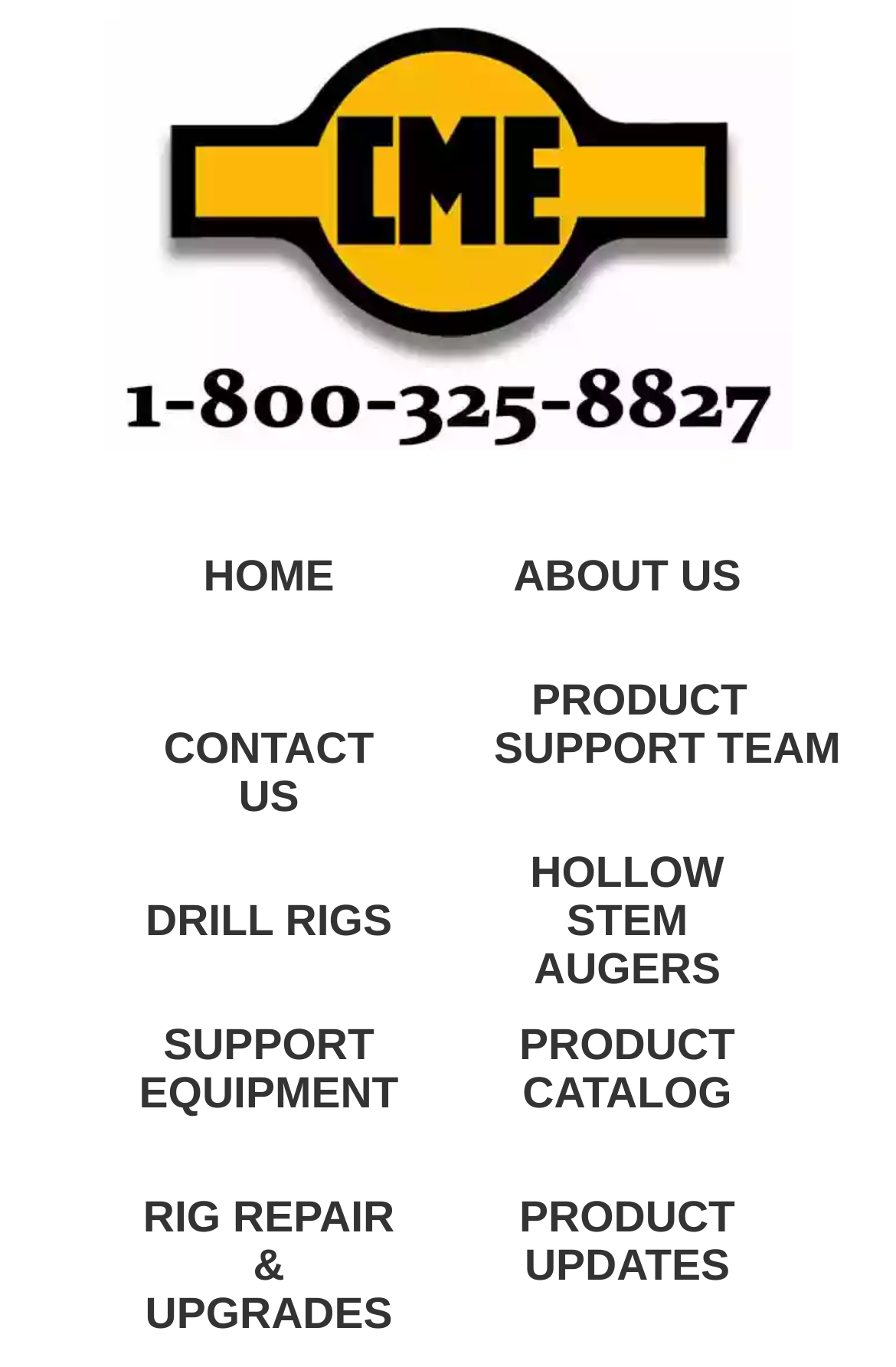Using the webpage screenshot, find the UI element described by DRILL RIGS. Provide the bounding box coordinates in the format (top-left x, top-left y, bottom-right x, bottom-right y), ensuring all values are floating point numbers between 0 and 1.

[0.1, 0.59, 0.5, 0.716]